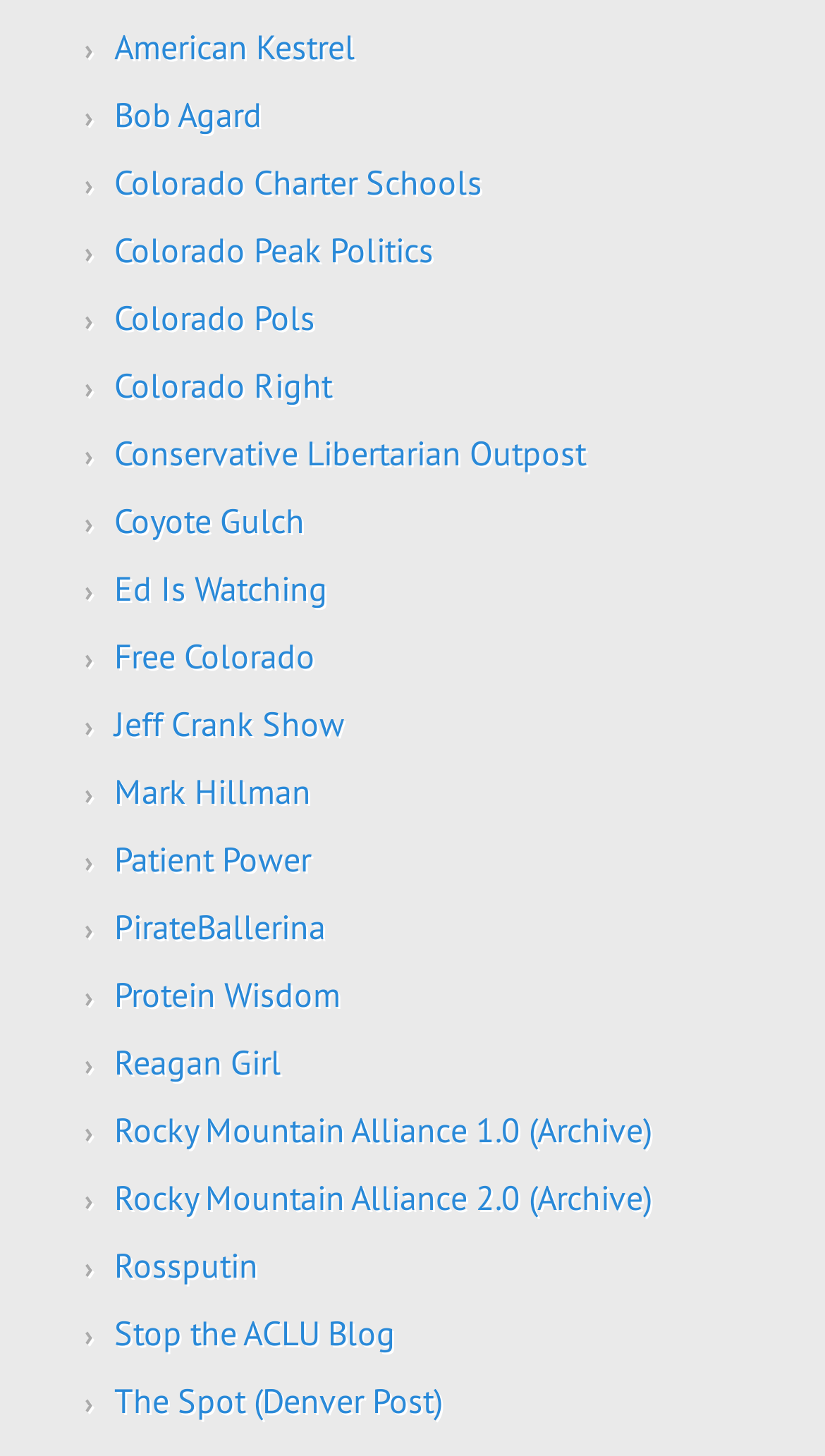Identify the bounding box for the given UI element using the description provided. Coordinates should be in the format (top-left x, top-left y, bottom-right x, bottom-right y) and must be between 0 and 1. Here is the description: Protein Wisdom

[0.138, 0.669, 0.413, 0.698]